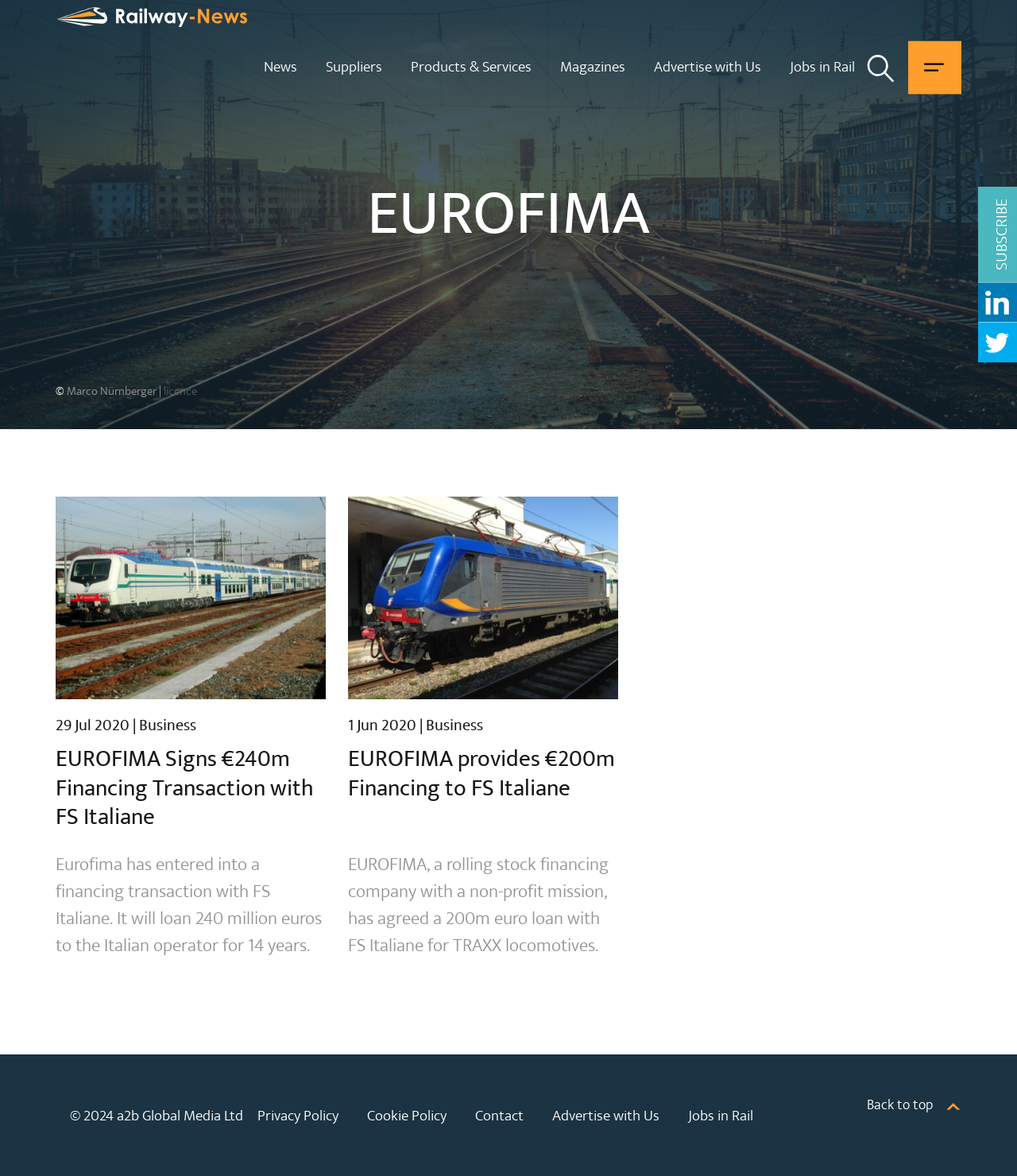Determine the bounding box coordinates of the section I need to click to execute the following instruction: "View news". Provide the coordinates as four float numbers between 0 and 1, i.e., [left, top, right, bottom].

[0.26, 0.035, 0.307, 0.079]